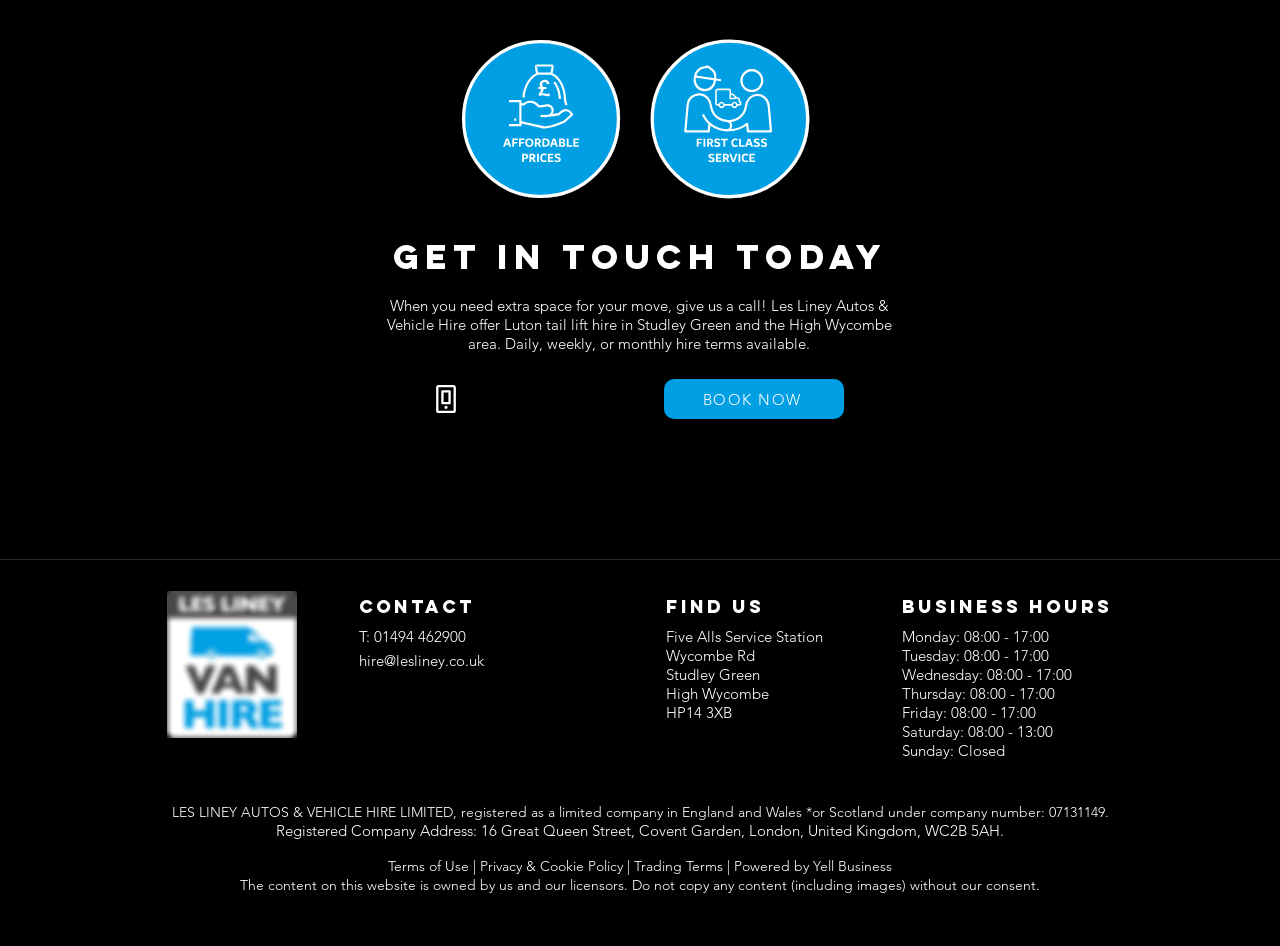What is the address of the company?
Please provide a detailed and thorough answer to the question.

I found the address by looking at the series of StaticText elements under the 'FIND US' heading, which provide the individual parts of the address.